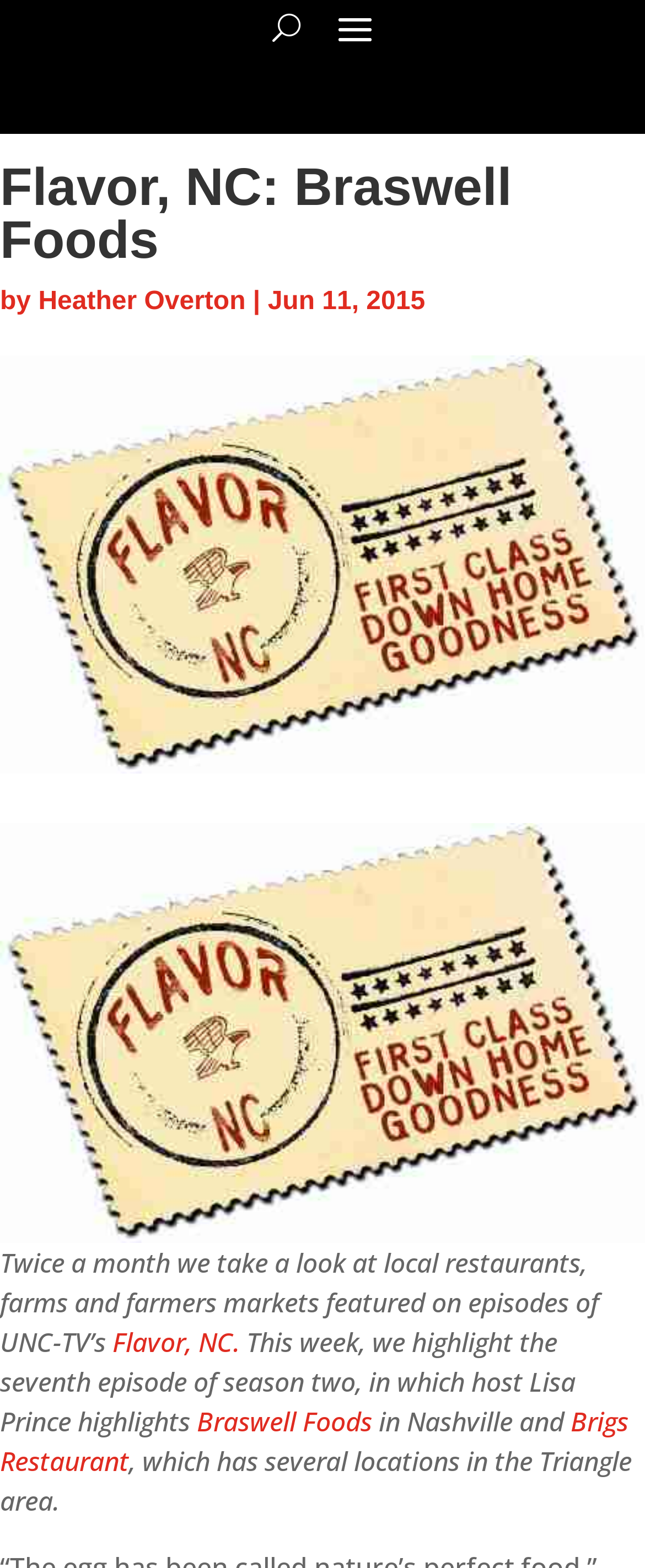Offer a comprehensive description of the webpage’s content and structure.

The webpage appears to be an article or blog post about a local food show, "Flavor, NC". At the top, there is a heading with the title "Flavor, NC: Braswell Foods" followed by the author's name, "Heather Overton", and the date "Jun 11, 2015". 

Below the title, there is a large image that spans the entire width of the page, likely a promotional image for the show. 

Further down, there is a paragraph of text that describes the content of the show, mentioning that it features local restaurants, farms, and farmers' markets. The text also highlights the seventh episode of season two, which focuses on Braswell Foods in Nashville and Brigs Restaurant with multiple locations in the Triangle area.

On the top-right corner, there is a small button labeled "U", which may be a user profile or settings button.